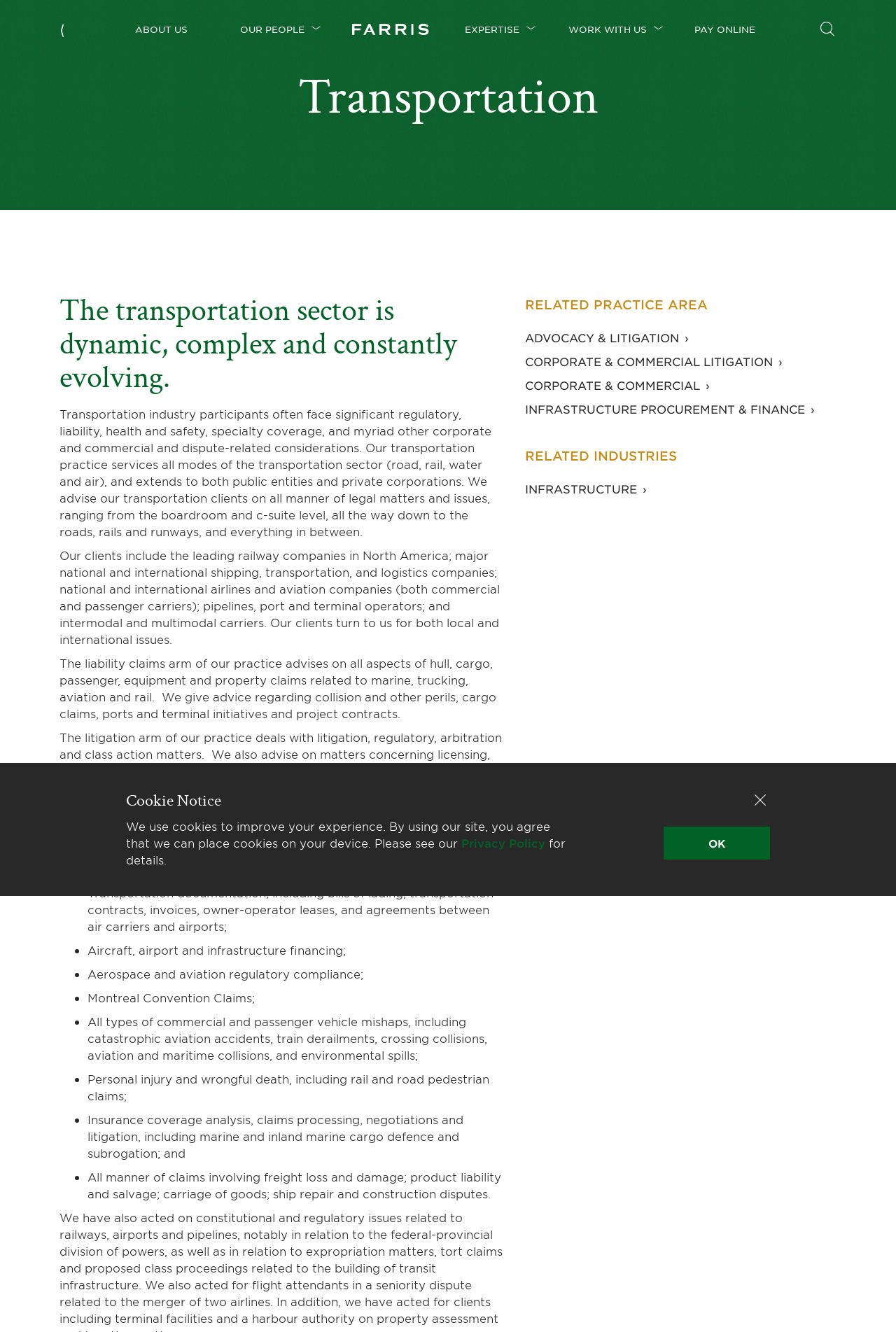Please specify the bounding box coordinates of the element that should be clicked to execute the given instruction: 'Click the PAY ONLINE link'. Ensure the coordinates are four float numbers between 0 and 1, expressed as [left, top, right, bottom].

[0.775, 0.018, 0.857, 0.026]